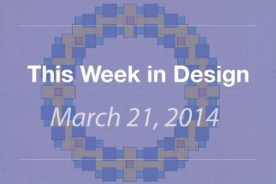What type of typography is used for the title?
Using the picture, provide a one-word or short phrase answer.

Bold, modern